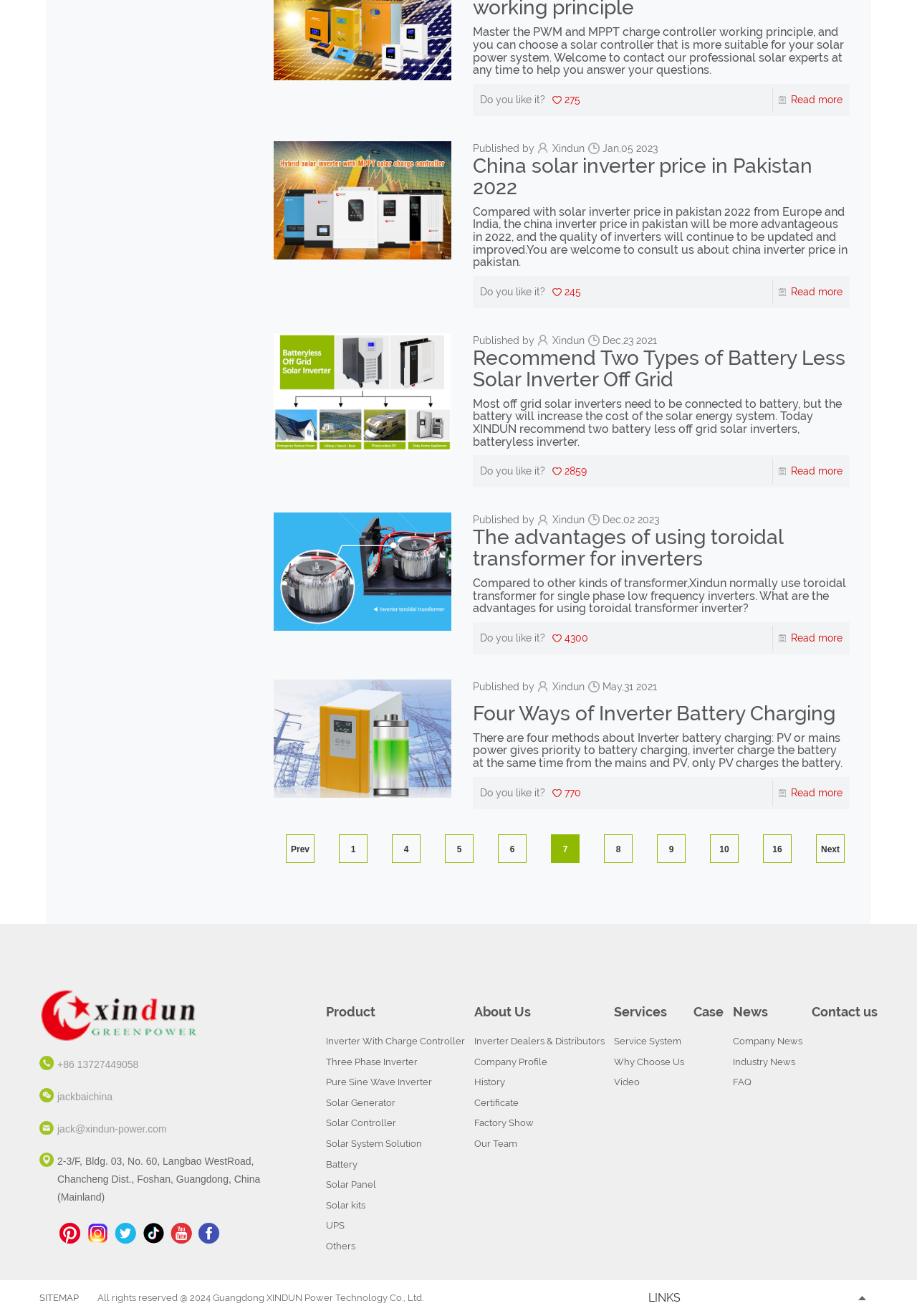Identify the bounding box for the described UI element. Provide the coordinates in (top-left x, top-left y, bottom-right x, bottom-right y) format with values ranging from 0 to 1: jackbaichina

[0.062, 0.827, 0.123, 0.84]